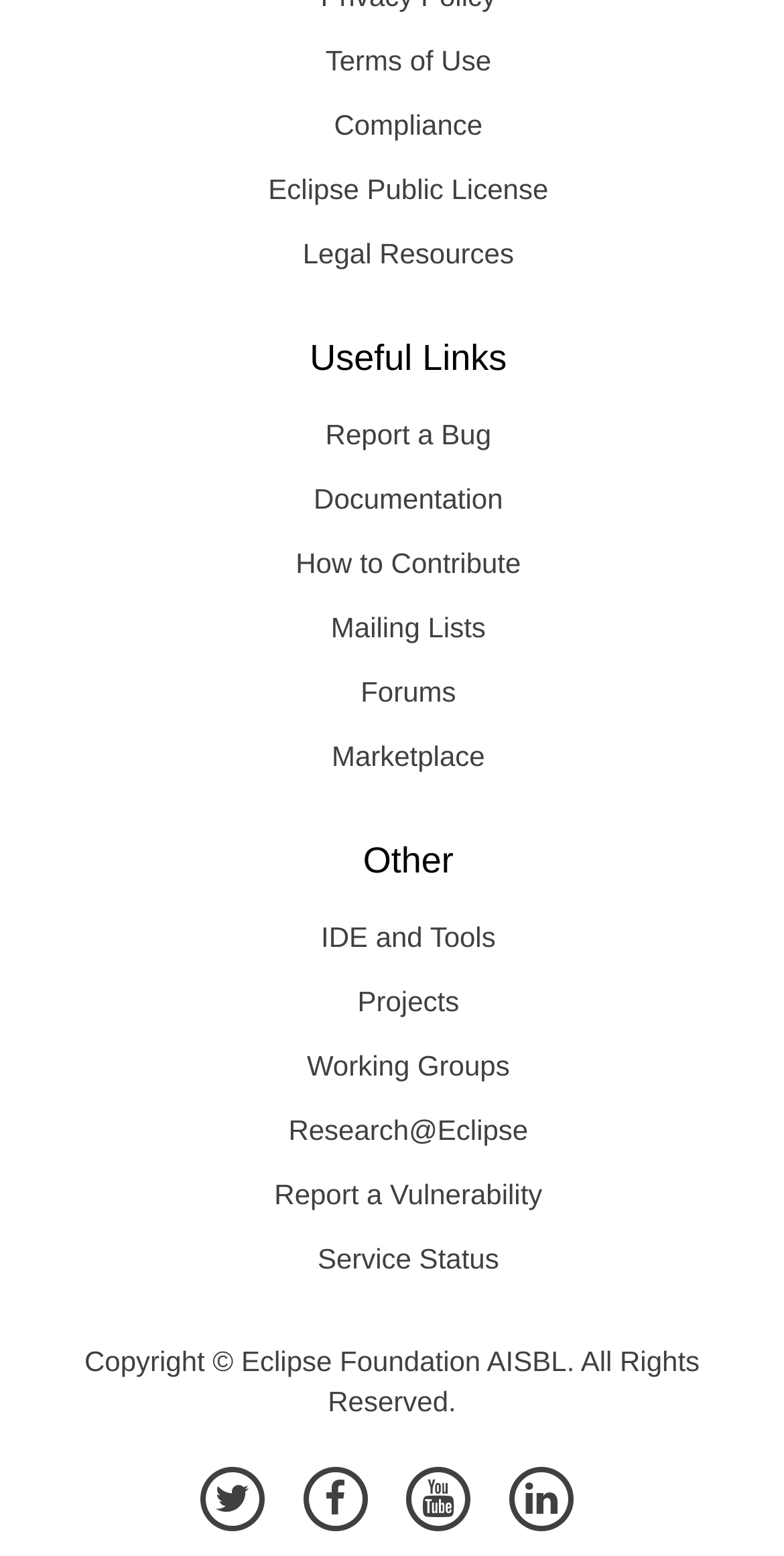Locate the bounding box coordinates of the area where you should click to accomplish the instruction: "Report a bug".

[0.08, 0.258, 0.961, 0.3]